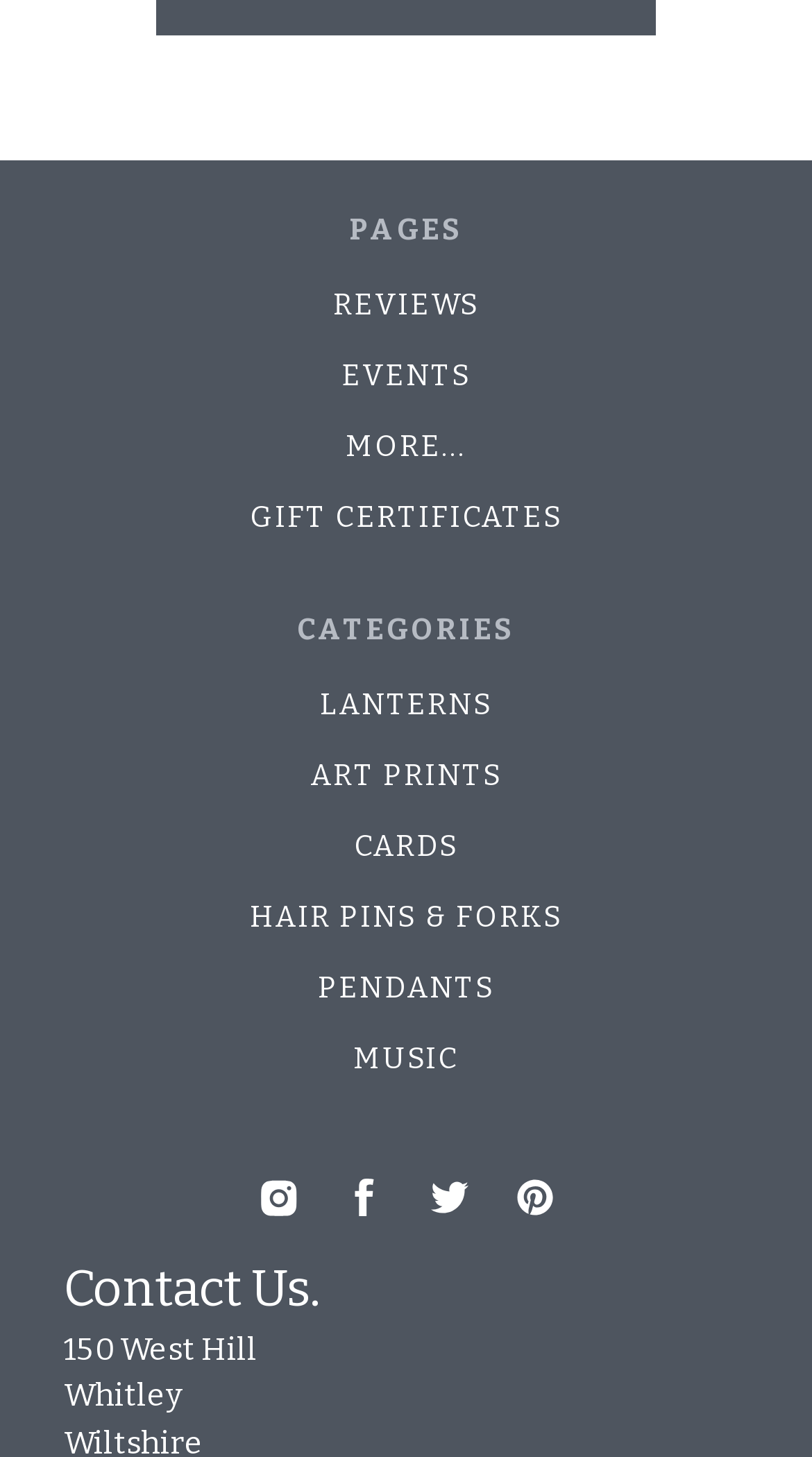What is the purpose of the 'Contact Us.' link?
Respond with a short answer, either a single word or a phrase, based on the image.

To contact the website owner